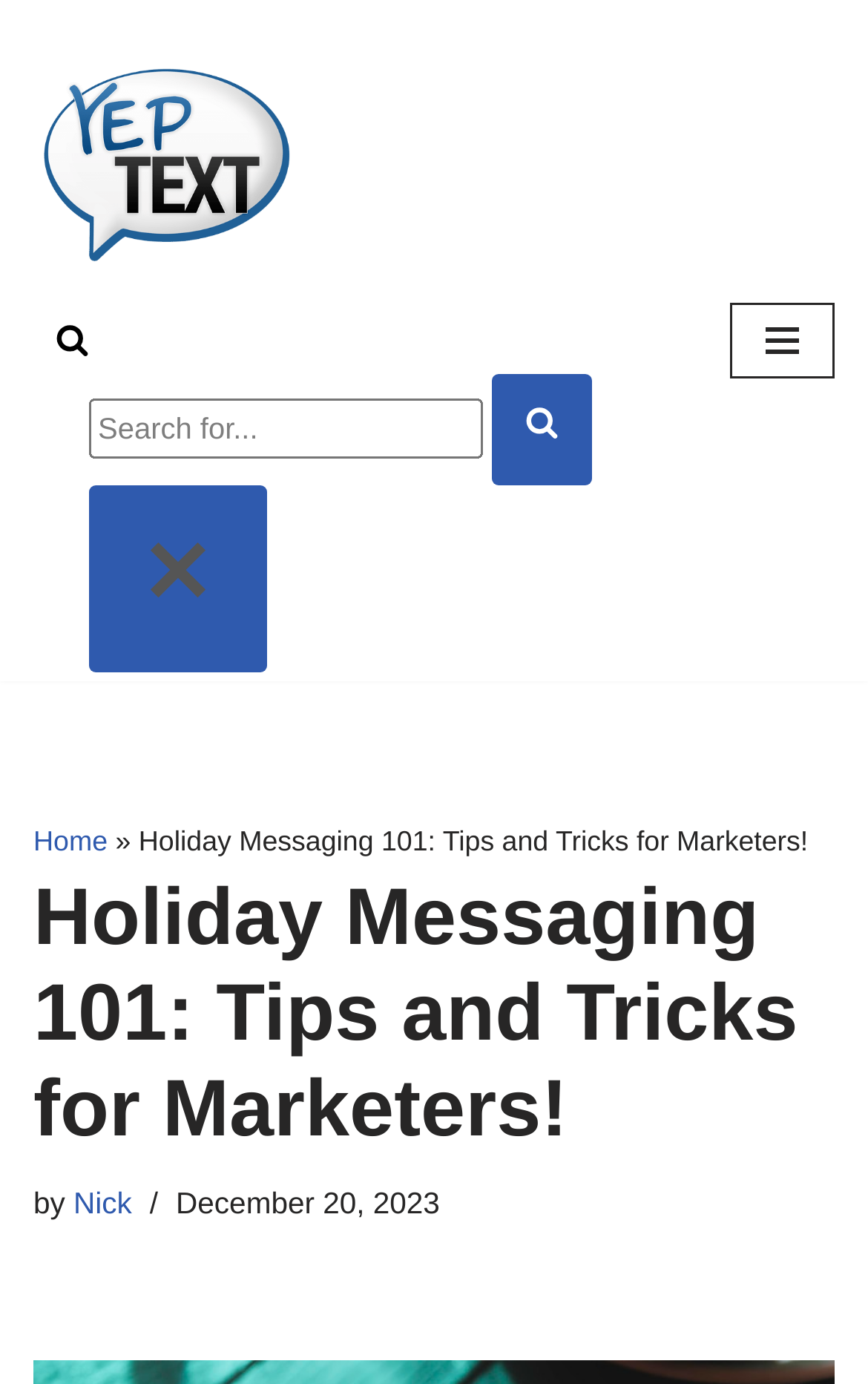Describe all the key features and sections of the webpage thoroughly.

The webpage is about holiday messaging, specifically providing tips and tricks for marketers. At the top left, there is a link to skip to the content. Next to it, on the top center, is the website's logo, YepText, which is an image accompanied by a link with the same name. 

On the top right, there is a search bar with a search icon and a button to close the search function. The search bar is accompanied by a search box and a search button with a magnifying glass icon. 

Below the search bar, there is a navigation menu button on the top right corner. When expanded, it reveals a menu with links to the home page and the current page, "Holiday Messaging 101: Tips and Tricks for Marketers!" The title of the page is also displayed as a heading below the navigation menu.

The main content of the page is an in-depth blog post about holiday messaging, with the author's name, Nick, and the publication date, December 20, 2023, displayed below the title.